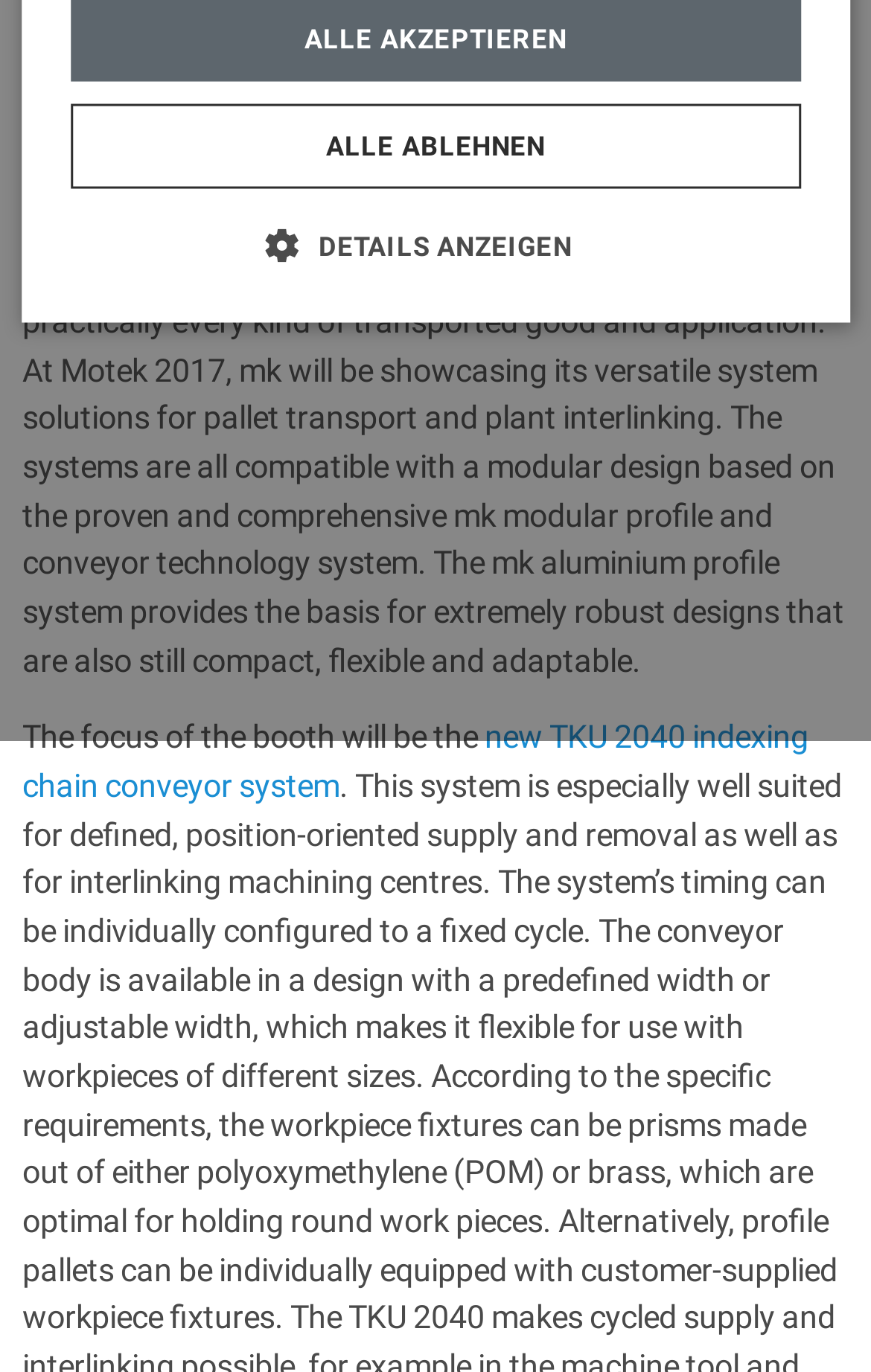Locate and provide the bounding box coordinates for the HTML element that matches this description: "020 8342 5444".

None